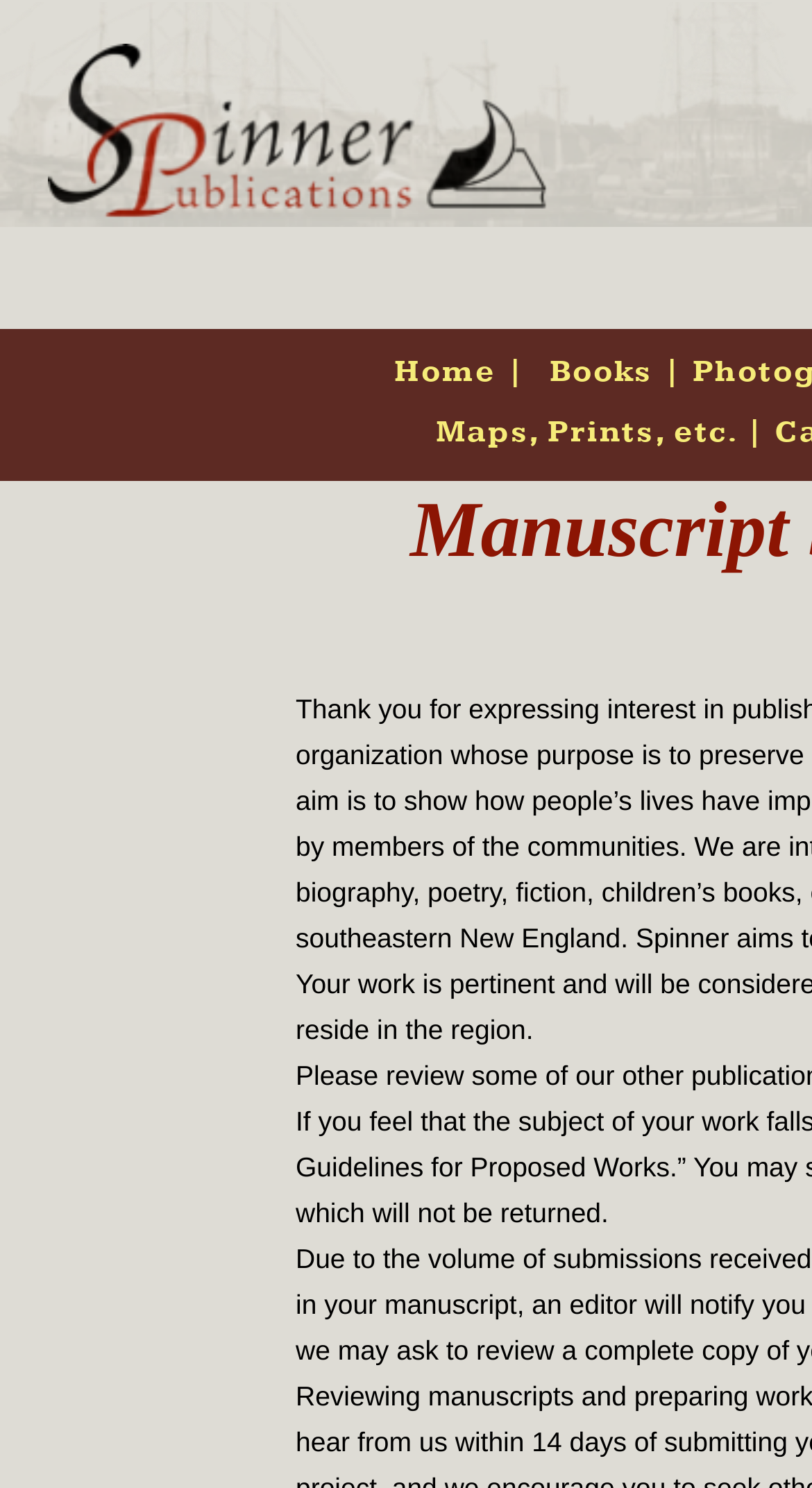Provide a brief response in the form of a single word or phrase:
What is the longest navigation link?

Maps, Prints, etc.